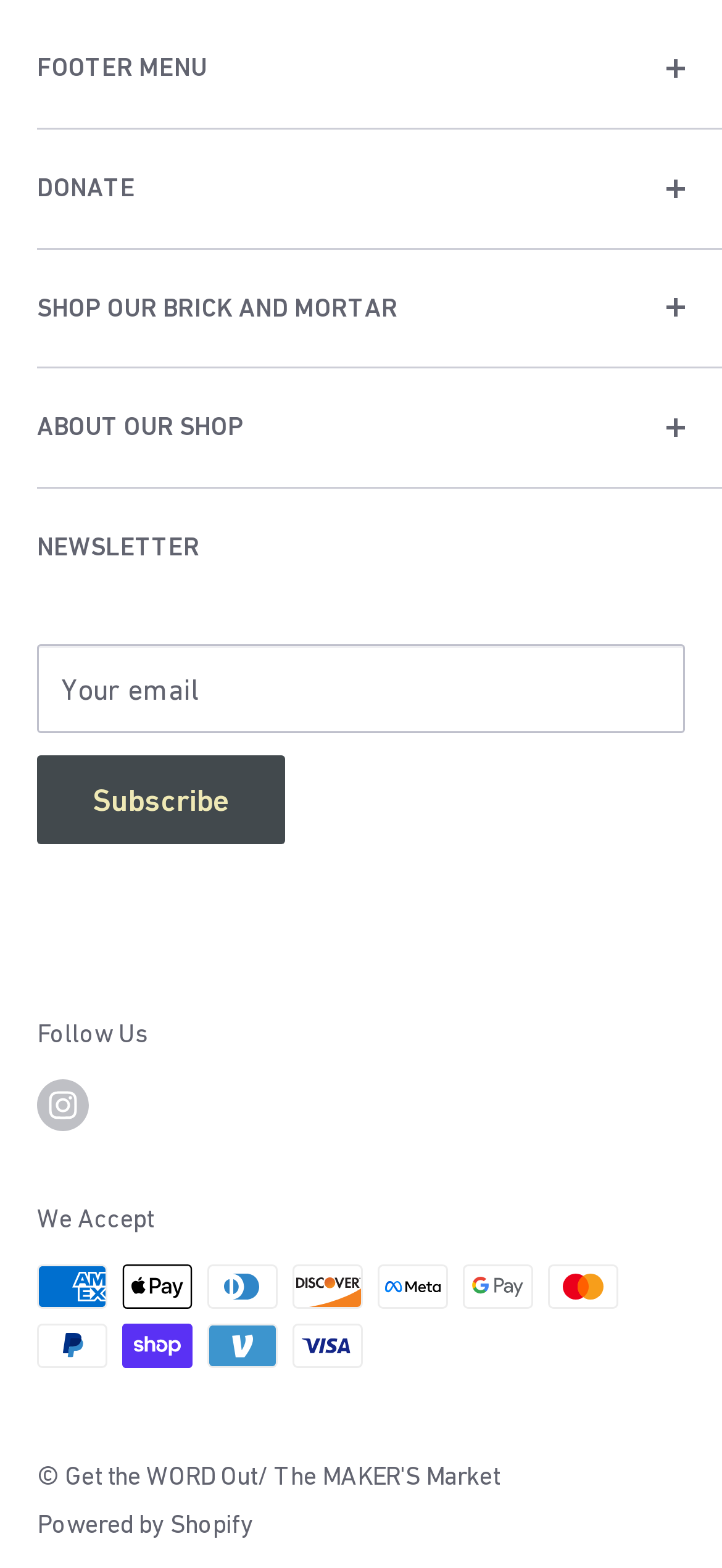Identify the bounding box coordinates of the section to be clicked to complete the task described by the following instruction: "Subscribe to the newsletter". The coordinates should be four float numbers between 0 and 1, formatted as [left, top, right, bottom].

[0.051, 0.482, 0.395, 0.539]